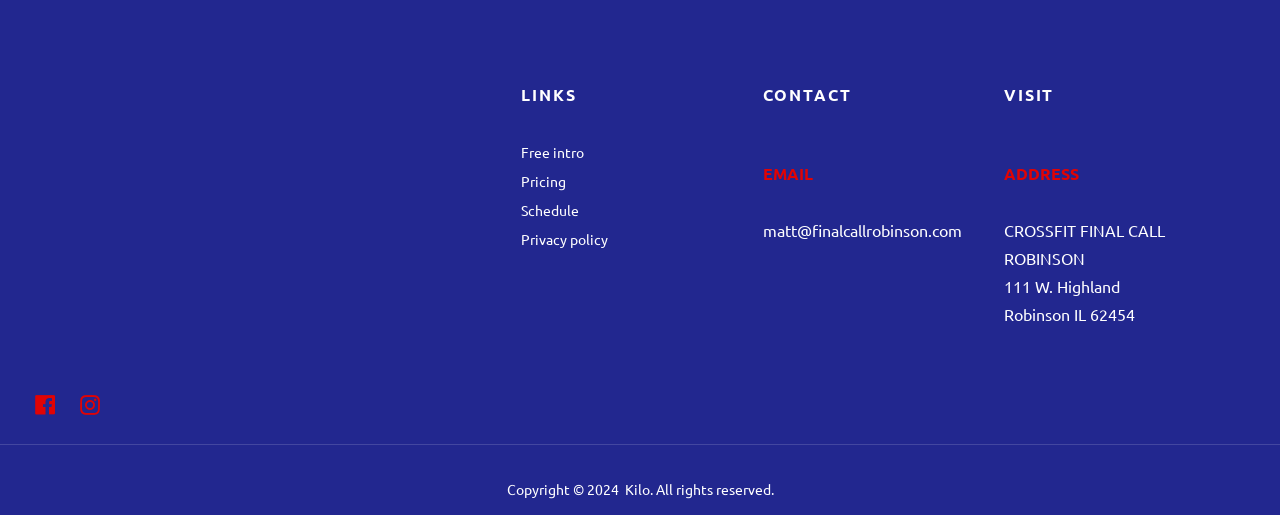What is the email address provided in the contact section?
Give a detailed response to the question by analyzing the screenshot.

I found the answer by examining the contact section in the footer, where I saw a link with the email address 'matt@finalcallrobinson.com'. This is the email address provided for contact purposes.